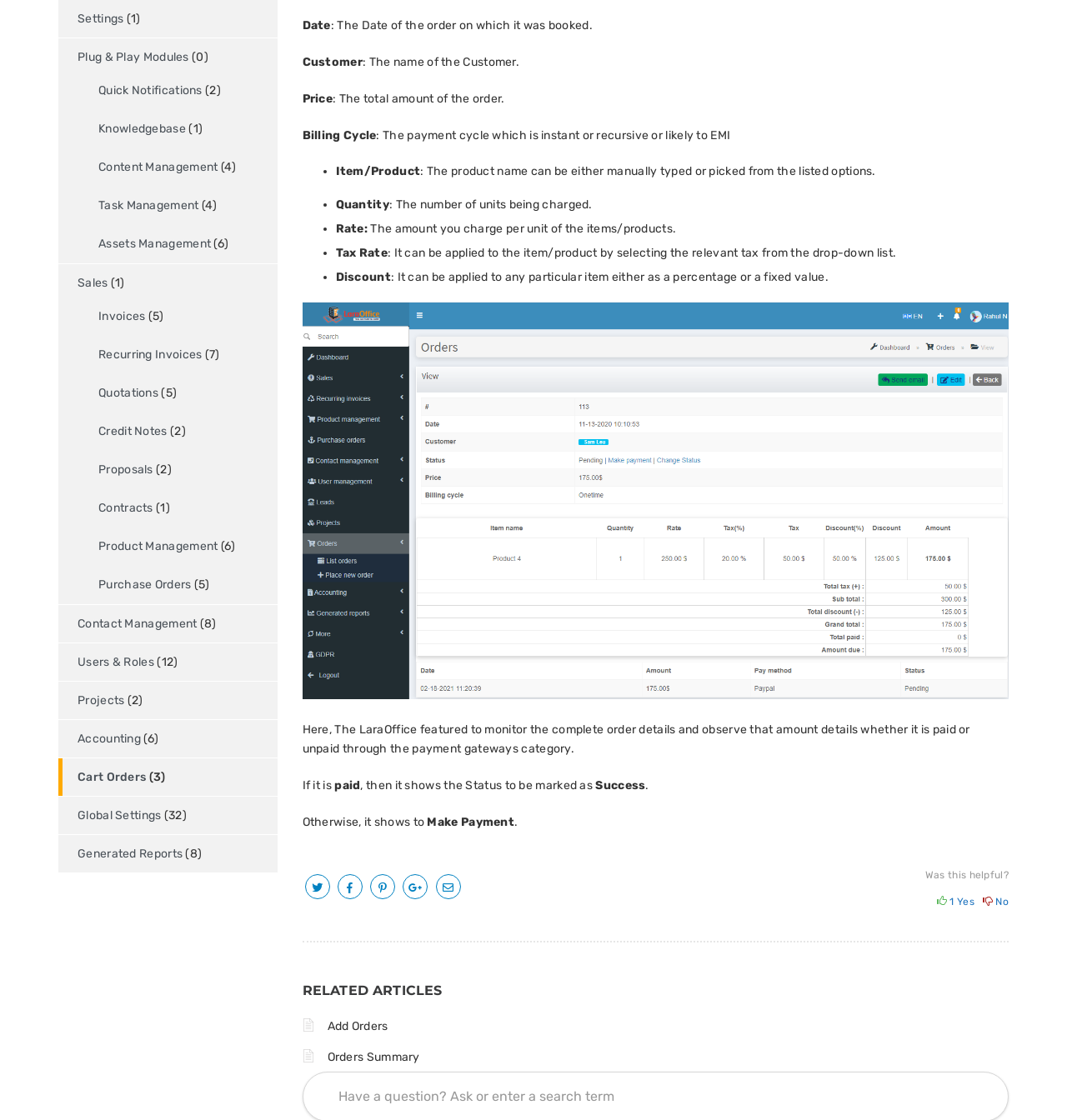Using the provided description 1 Yes, find the bounding box coordinates for the UI element. Provide the coordinates in (top-left x, top-left y, bottom-right x, bottom-right y) format, ensuring all values are between 0 and 1.

[0.878, 0.8, 0.913, 0.81]